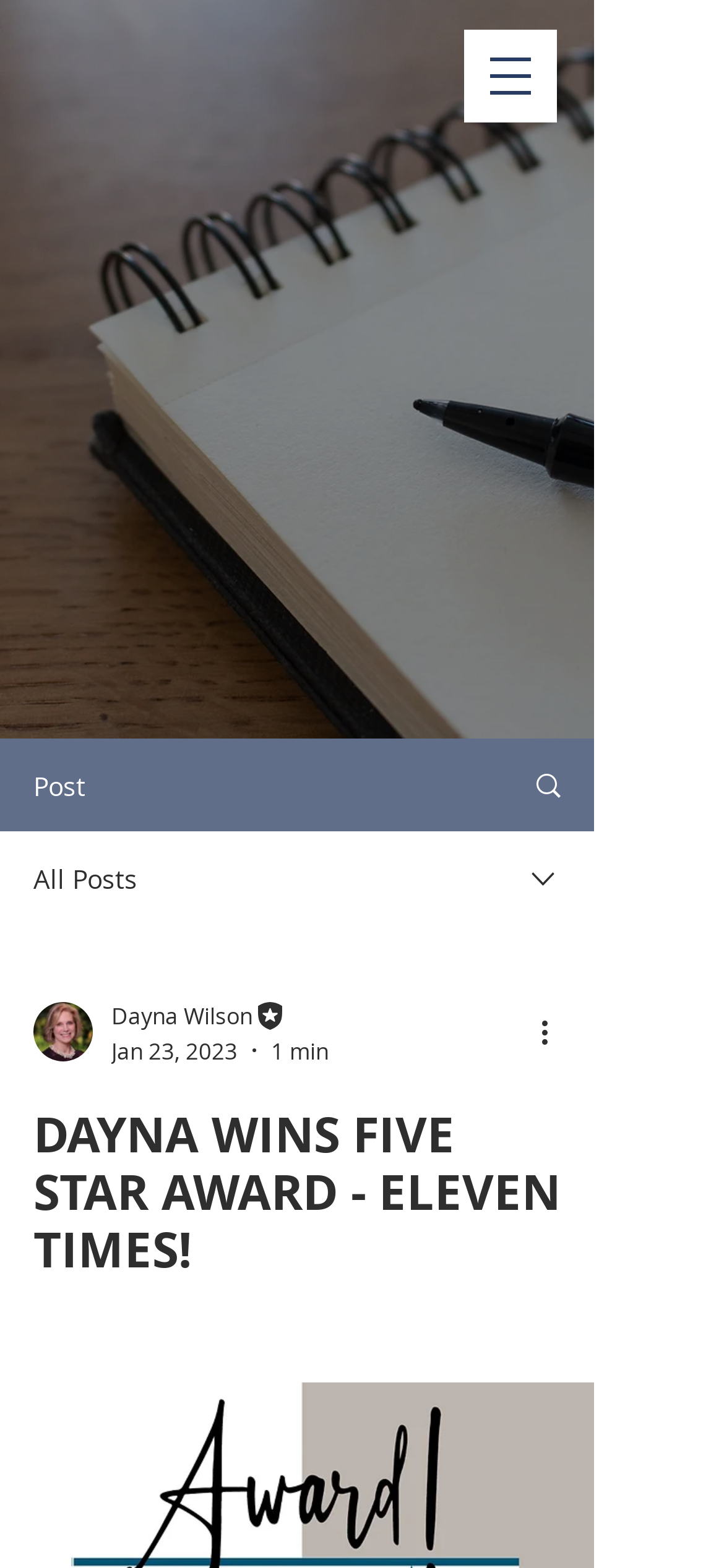What is the logo of the real estate team?
Look at the image and respond with a one-word or short phrase answer.

Dayna Wilson Real Estate Team Logo